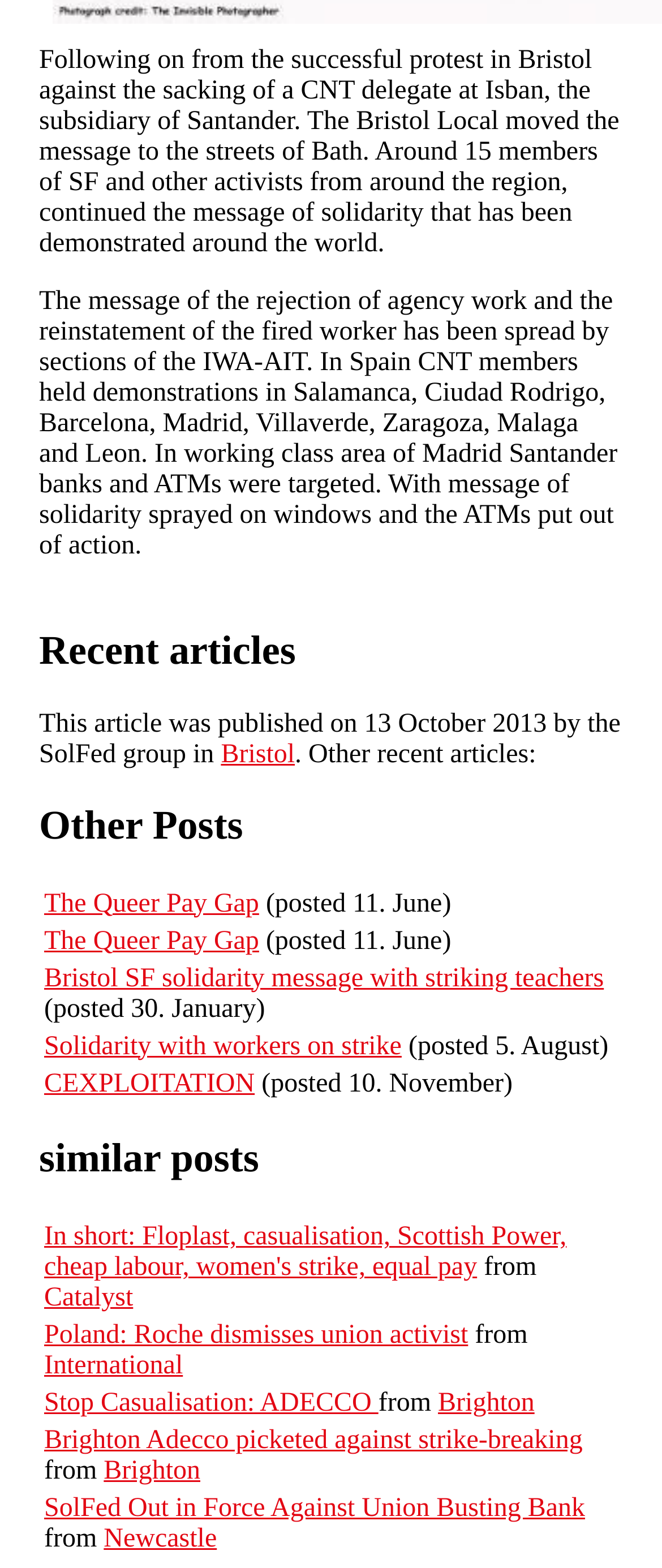Find the bounding box of the UI element described as: "The Queer Pay Gap". The bounding box coordinates should be given as four float values between 0 and 1, i.e., [left, top, right, bottom].

[0.067, 0.591, 0.391, 0.609]